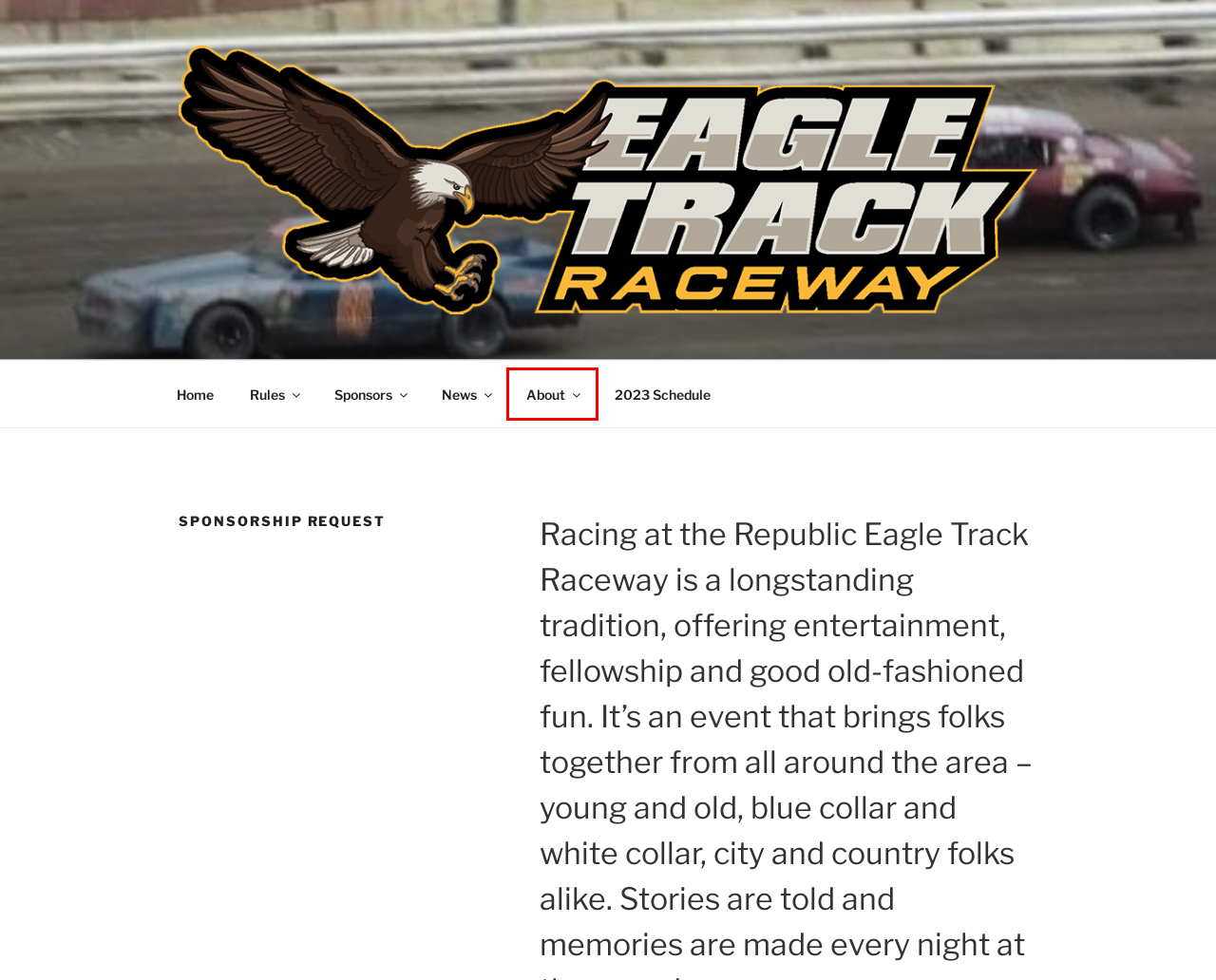You are presented with a screenshot of a webpage containing a red bounding box around a particular UI element. Select the best webpage description that matches the new webpage after clicking the element within the bounding box. Here are the candidates:
A. News – Eagle Track Raceway
B. 2023 Schedule – Eagle Track Raceway
C. Sponsors – Eagle Track Raceway
D. About – Eagle Track Raceway
E. Rules – Eagle Track Raceway
F. Eagle Track Raceway – Republic, Washington
G. Forms – Eagle Track Raceway
H. Contact – Eagle Track Raceway

D